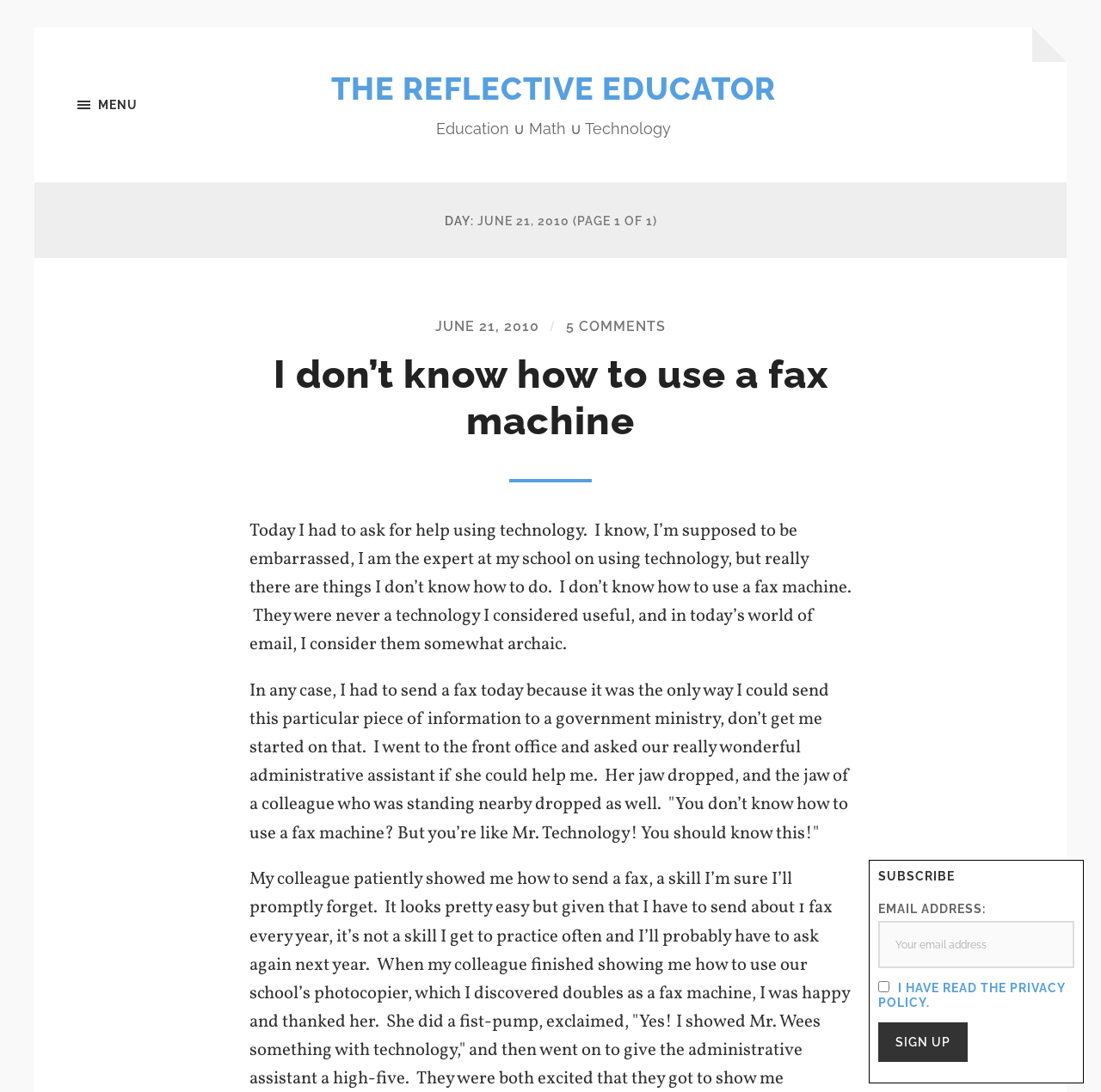Find the bounding box coordinates of the element you need to click on to perform this action: 'Read the post I don’t know how to use a fax machine'. The coordinates should be represented by four float values between 0 and 1, in the format [left, top, right, bottom].

[0.227, 0.322, 0.773, 0.407]